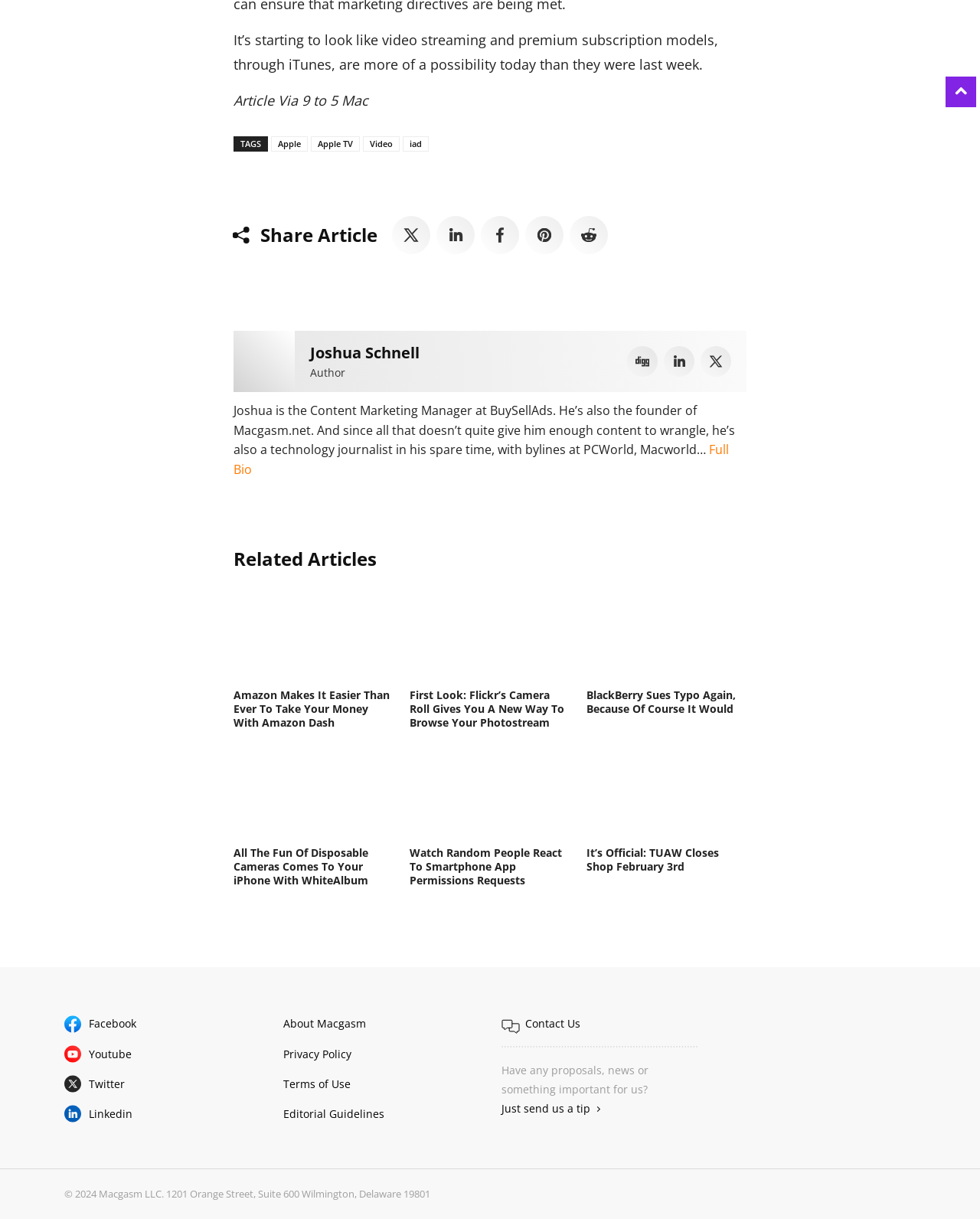Locate the bounding box coordinates of the clickable area needed to fulfill the instruction: "Contact Us".

[0.512, 0.834, 0.592, 0.846]